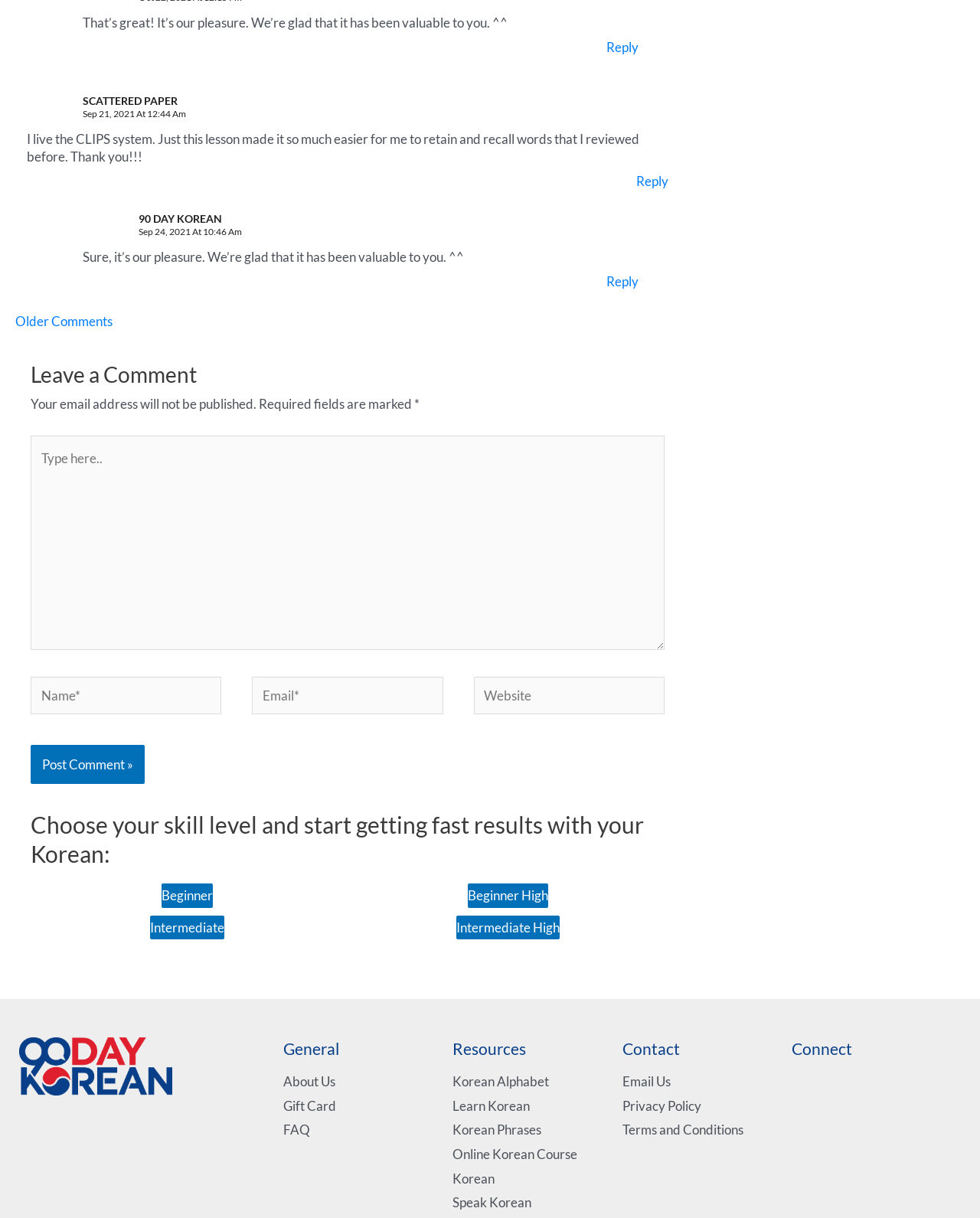Determine the coordinates of the bounding box for the clickable area needed to execute this instruction: "Post a comment".

[0.031, 0.611, 0.148, 0.644]